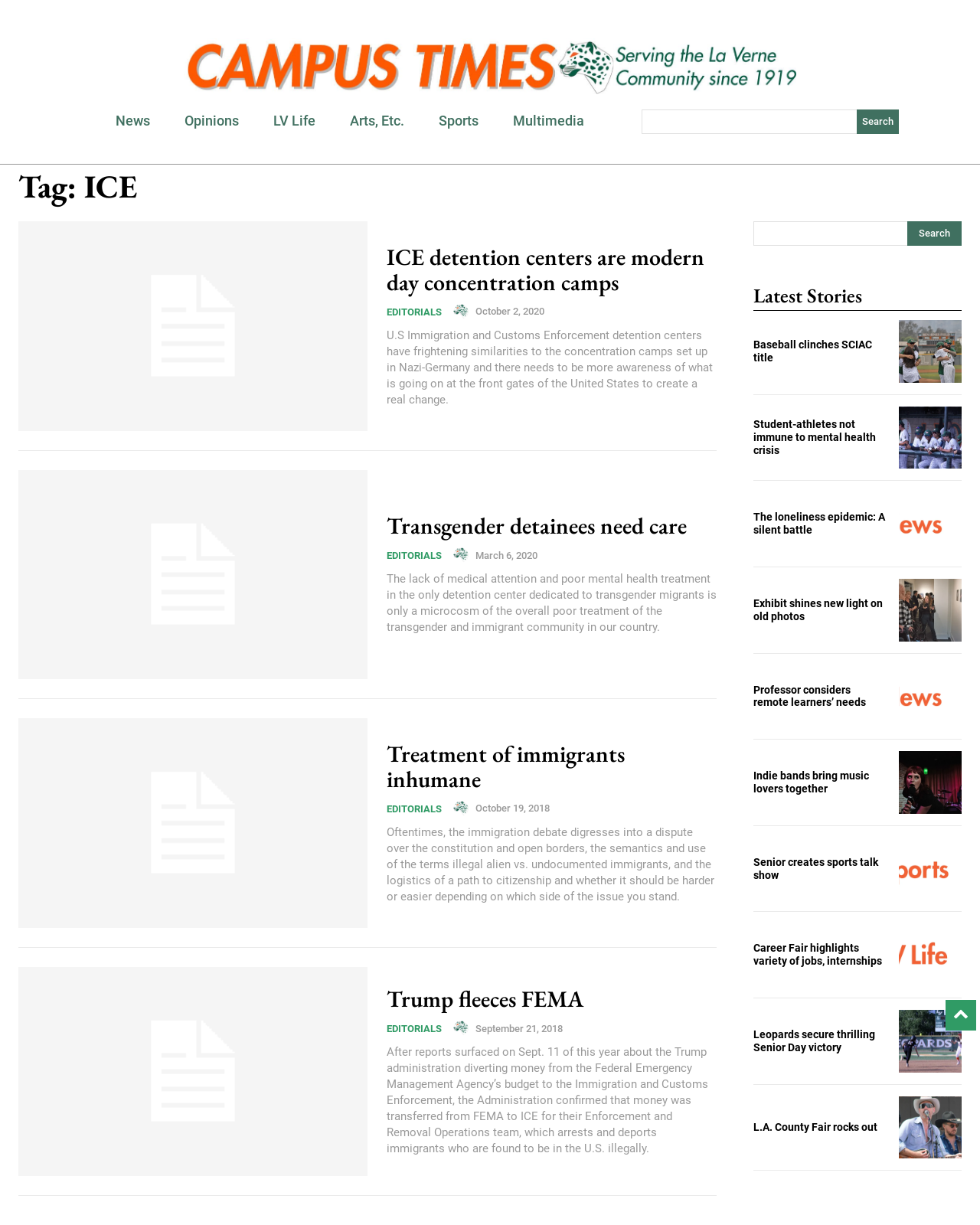Locate the bounding box coordinates of the clickable region to complete the following instruction: "Search for specific topics."

[0.769, 0.181, 0.981, 0.201]